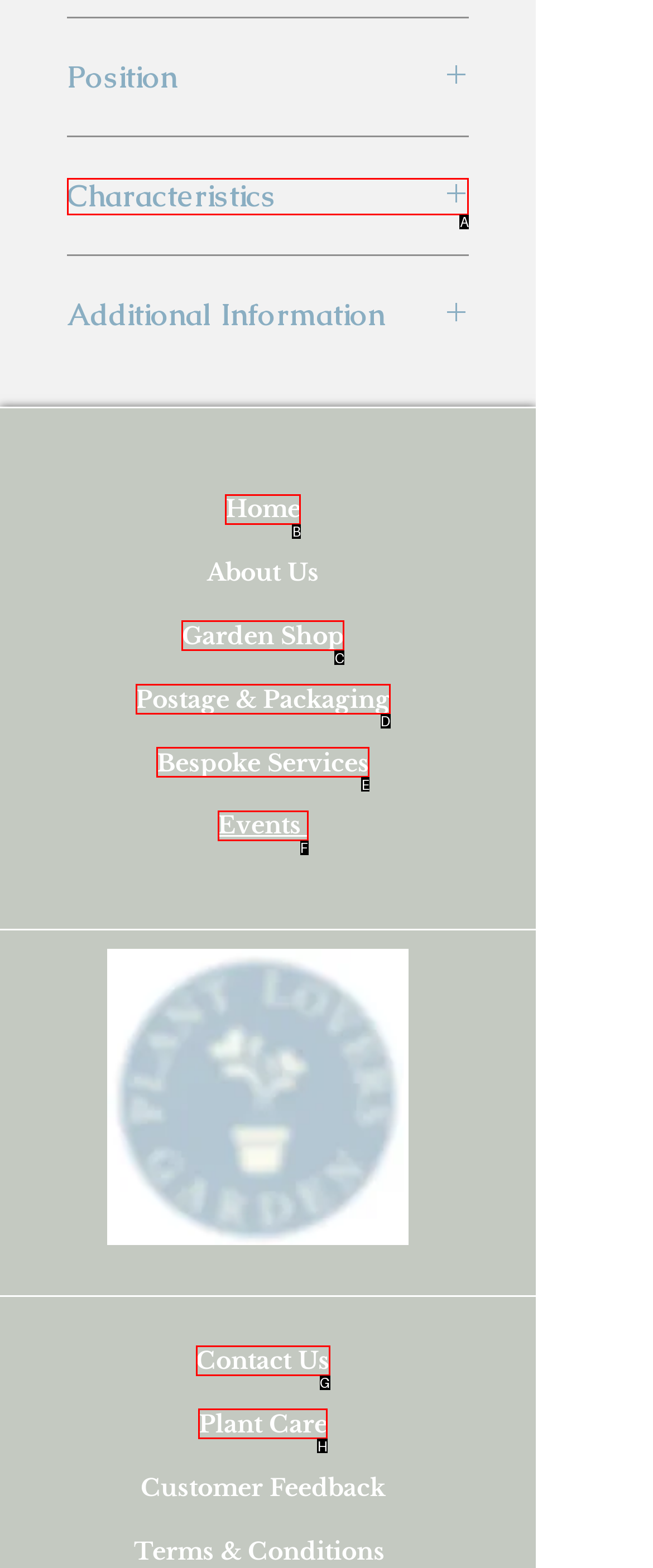Based on the element description: Contact Us, choose the HTML element that matches best. Provide the letter of your selected option.

G